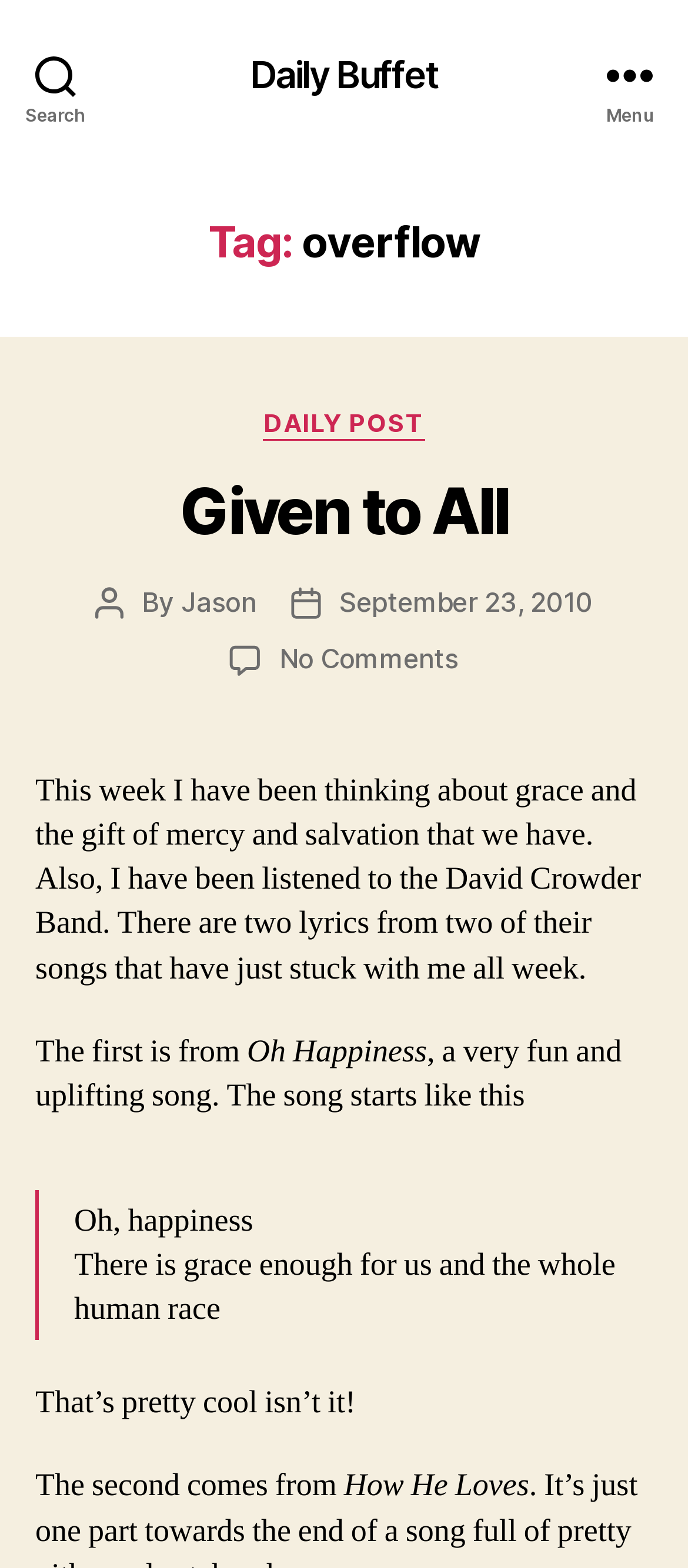What is the category of the post?
Provide a well-explained and detailed answer to the question.

The answer can be found by looking at the categories section, where it says 'Categories' and lists 'DAILY POST' as one of the categories.